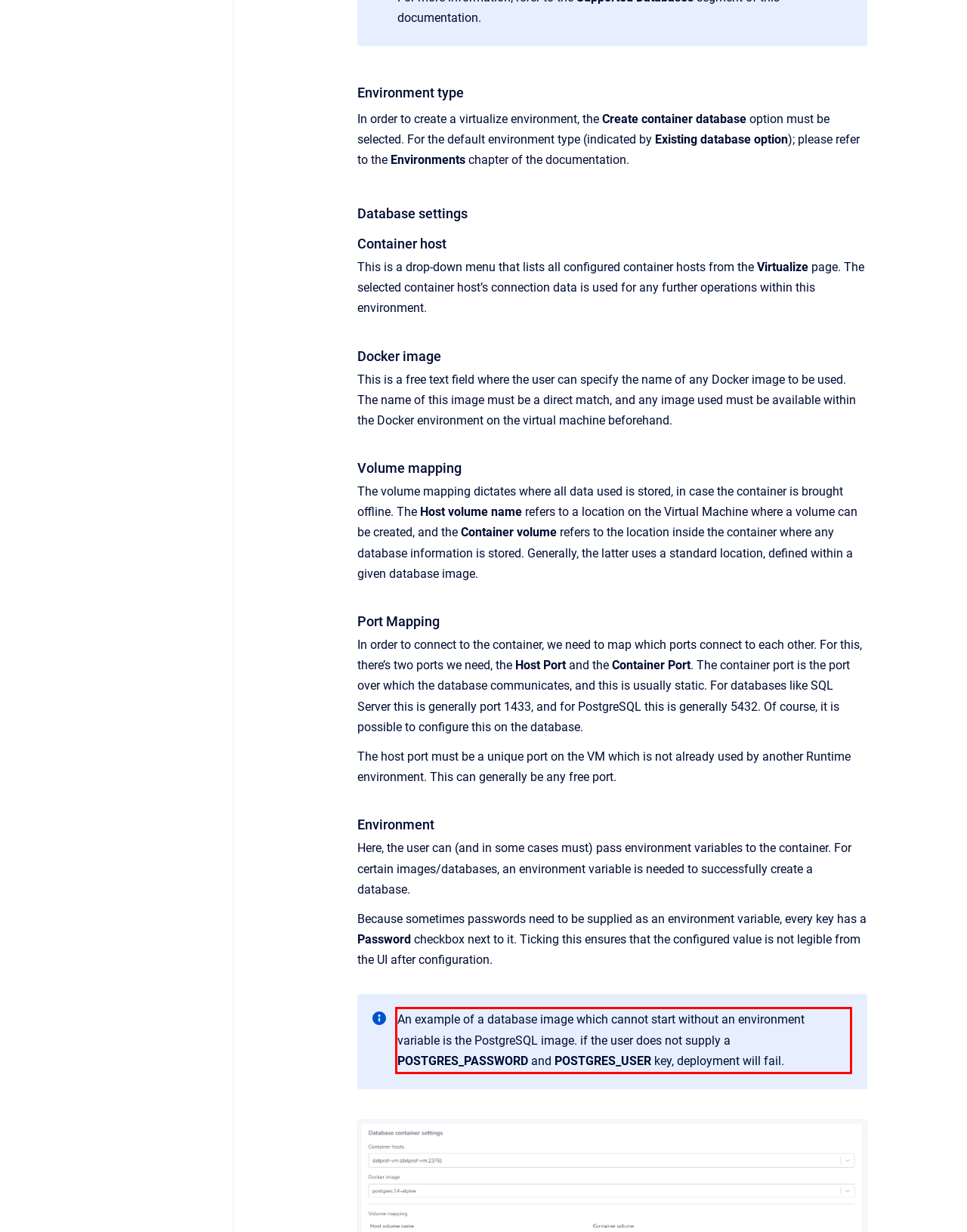Identify the text within the red bounding box on the webpage screenshot and generate the extracted text content.

An example of a database image which cannot start without an environment variable is the PostgreSQL image. if the user does not supply a POSTGRES_PASSWORD and POSTGRES_USER key, deployment will fail.